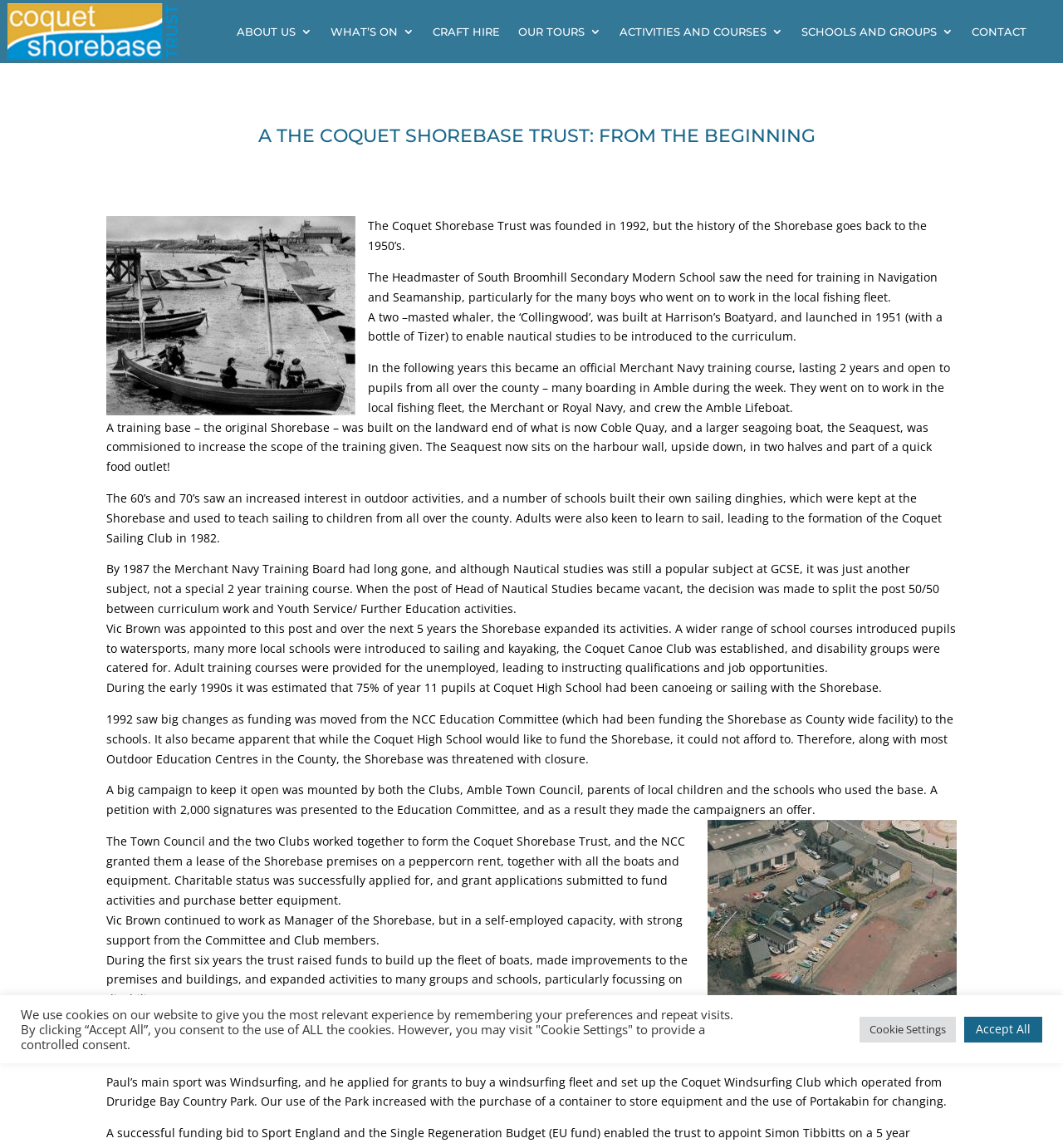Identify the bounding box coordinates of the specific part of the webpage to click to complete this instruction: "Click the WHAT’S ON link".

[0.311, 0.0, 0.39, 0.055]